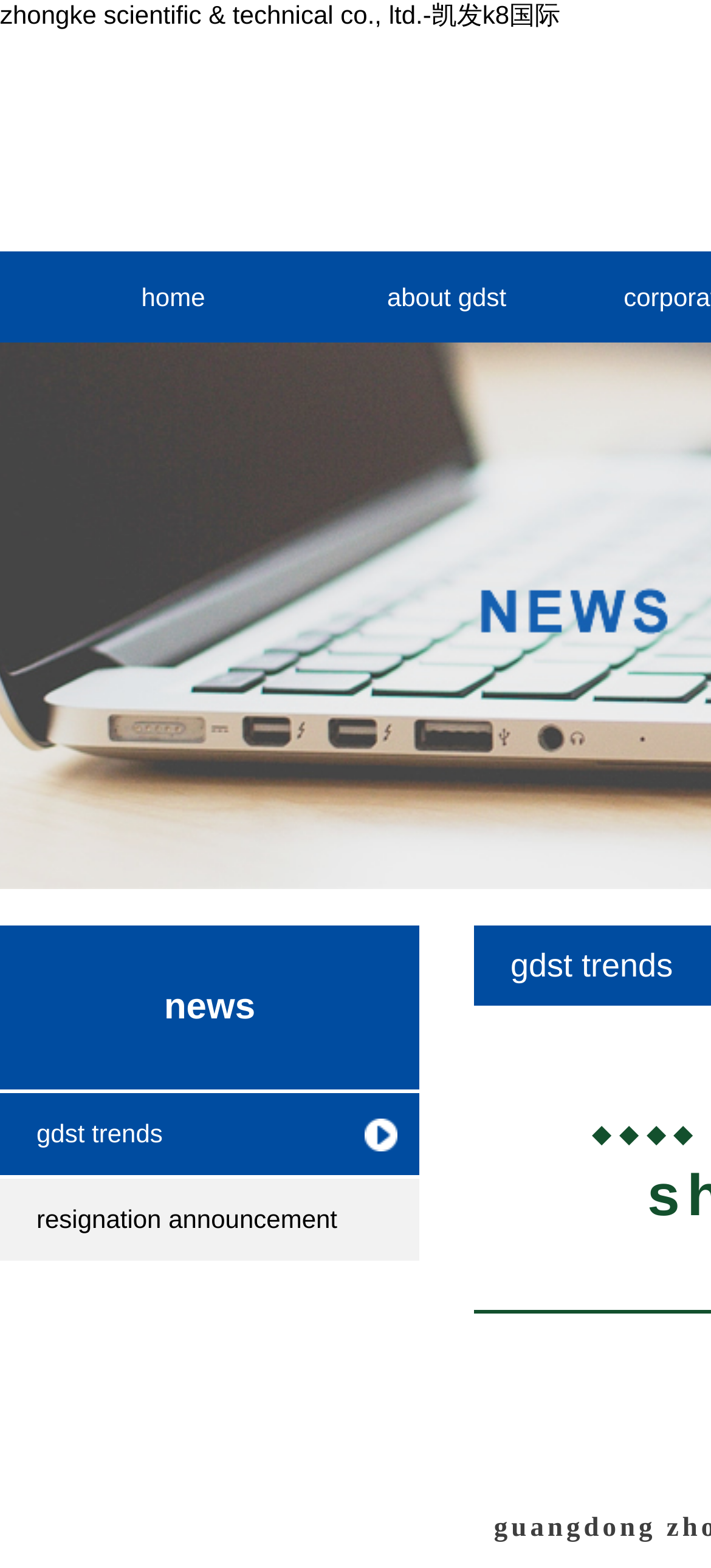Please find the bounding box coordinates of the section that needs to be clicked to achieve this instruction: "view company profile".

[0.436, 0.218, 0.821, 0.26]